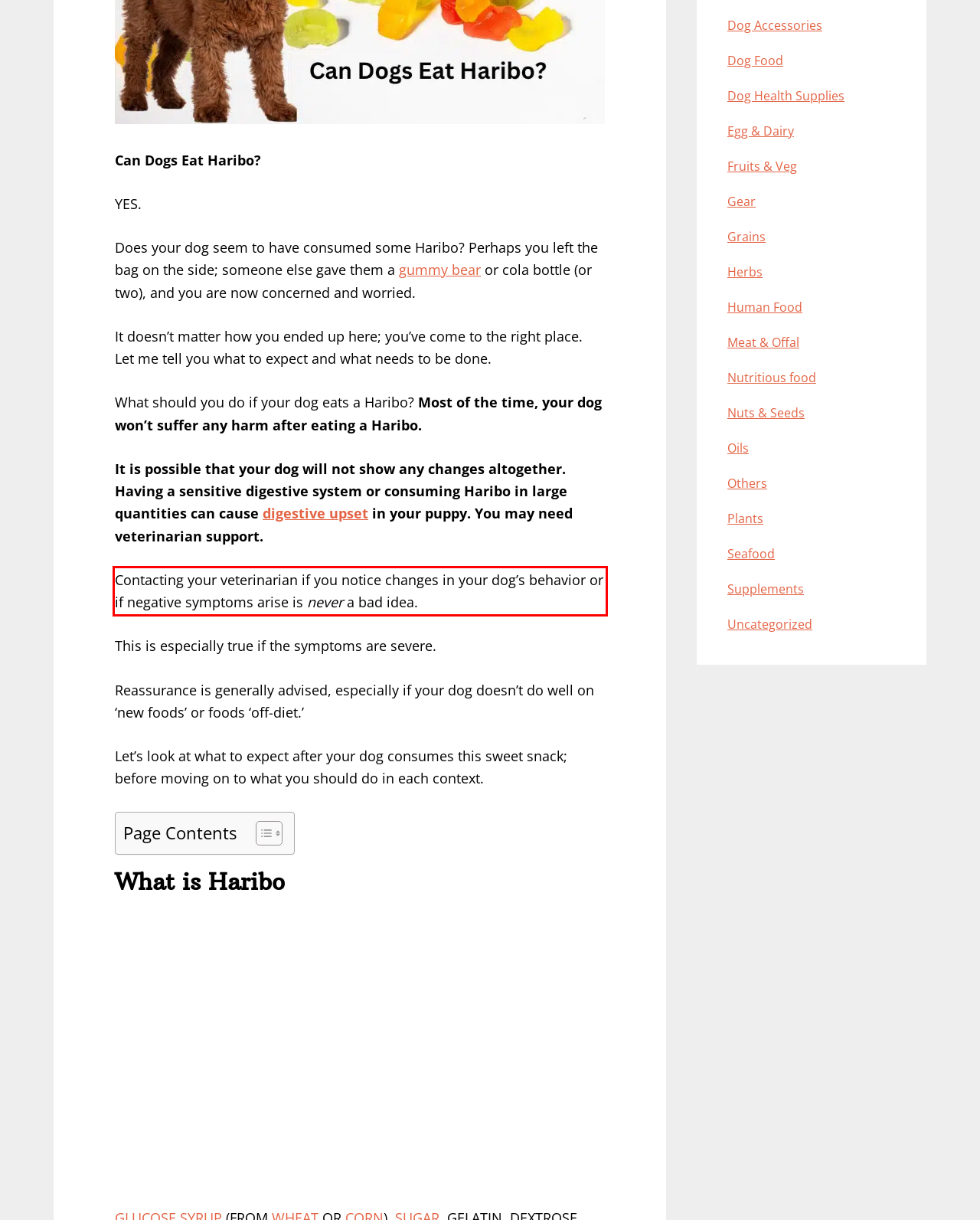Analyze the screenshot of the webpage that features a red bounding box and recognize the text content enclosed within this red bounding box.

Contacting your veterinarian if you notice changes in your dog’s behavior or if negative symptoms arise is never a bad idea.